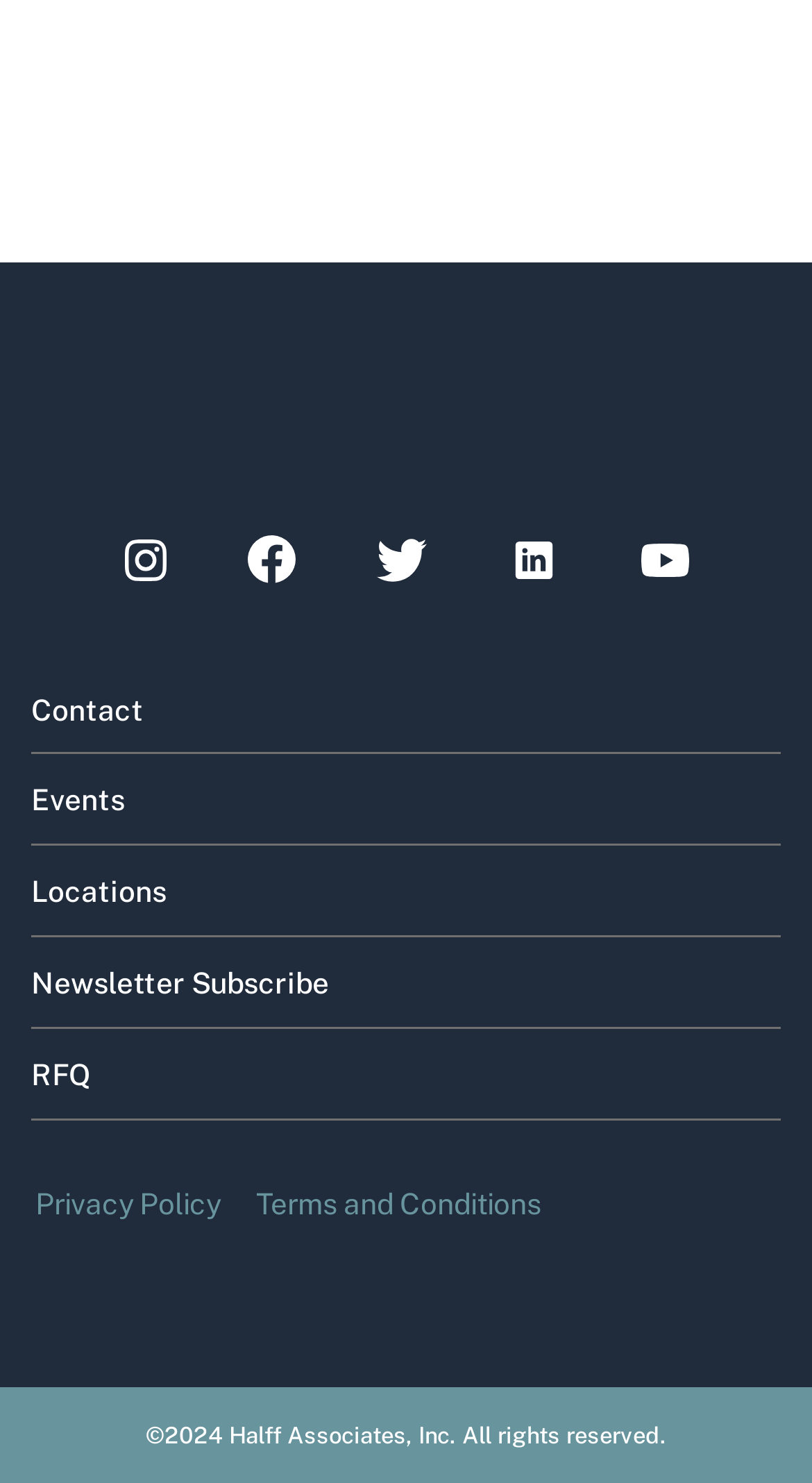Pinpoint the bounding box coordinates of the element you need to click to execute the following instruction: "Visit the DTS website". The bounding box should be represented by four float numbers between 0 and 1, in the format [left, top, right, bottom].

None